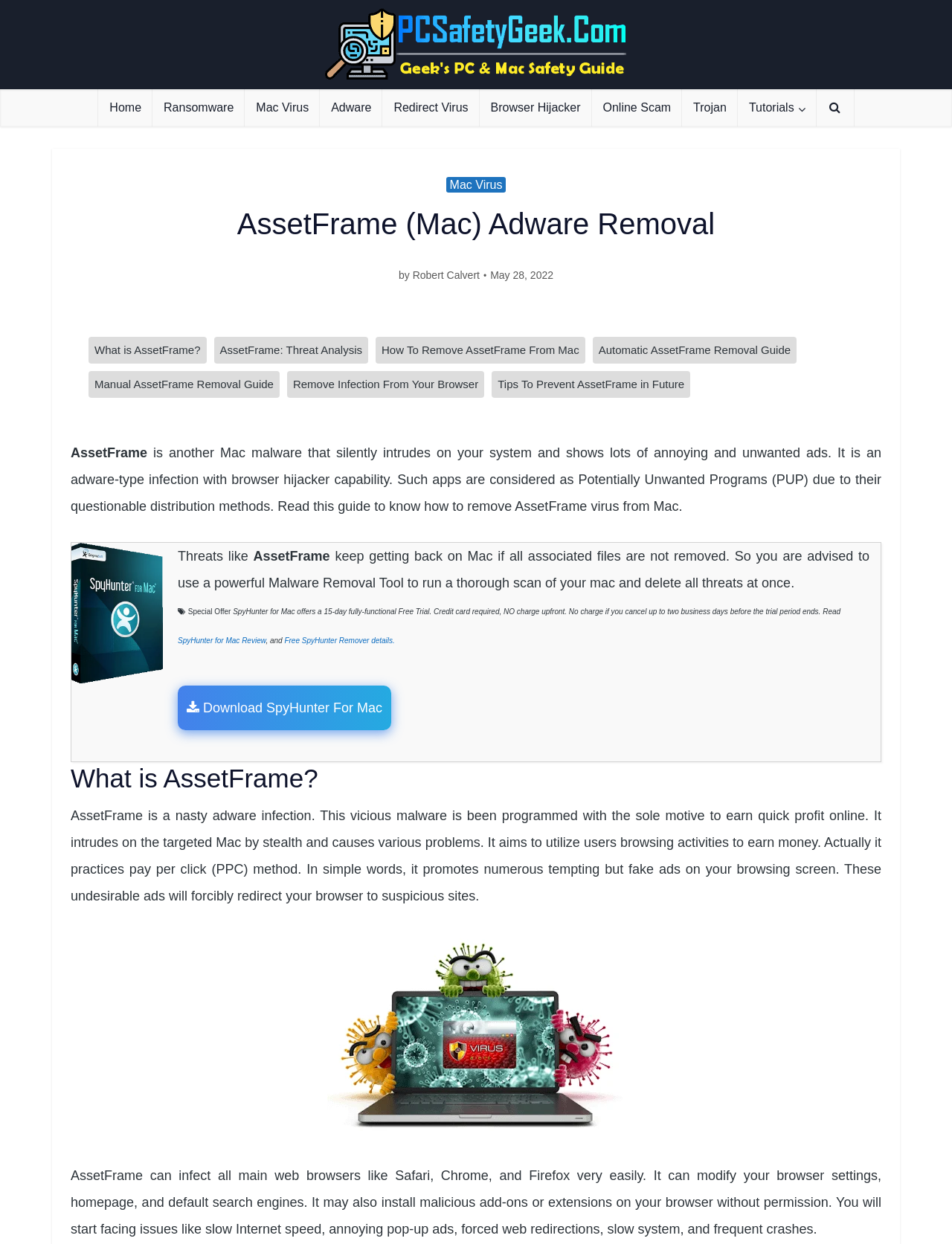What type of malware is AssetFrame? Using the information from the screenshot, answer with a single word or phrase.

Adware